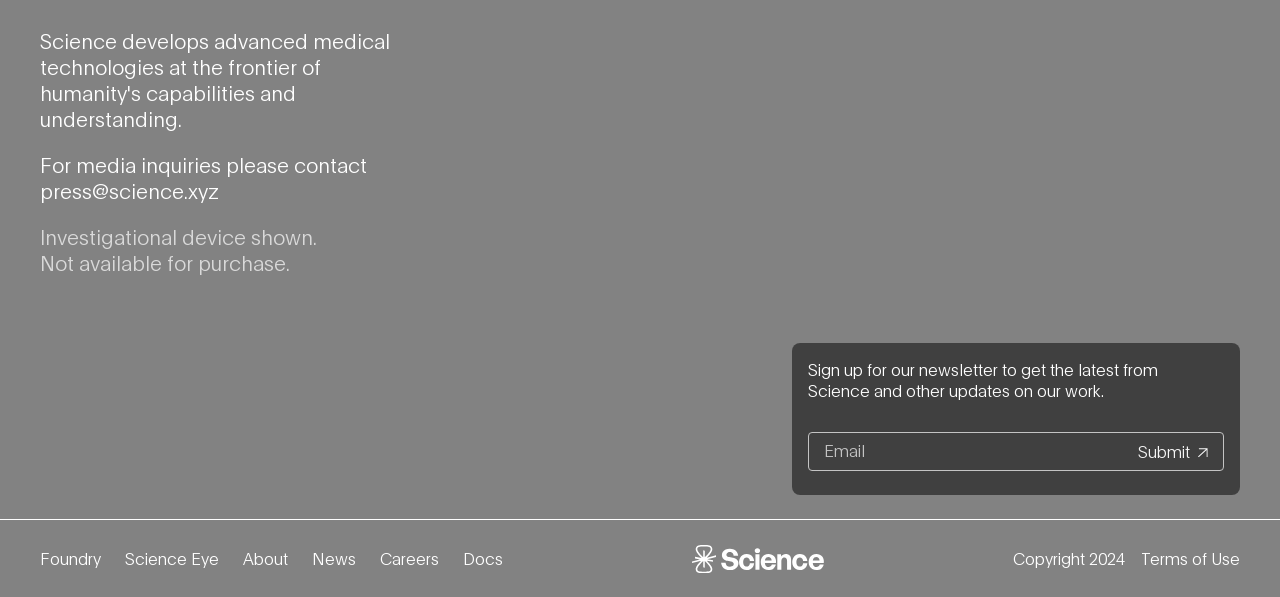Refer to the image and provide an in-depth answer to the question: 
What is the email address for media inquiries?

The email address for media inquiries can be found in the top section of the webpage, where it is written as 'For media inquiries please contact press@science.xyz'.